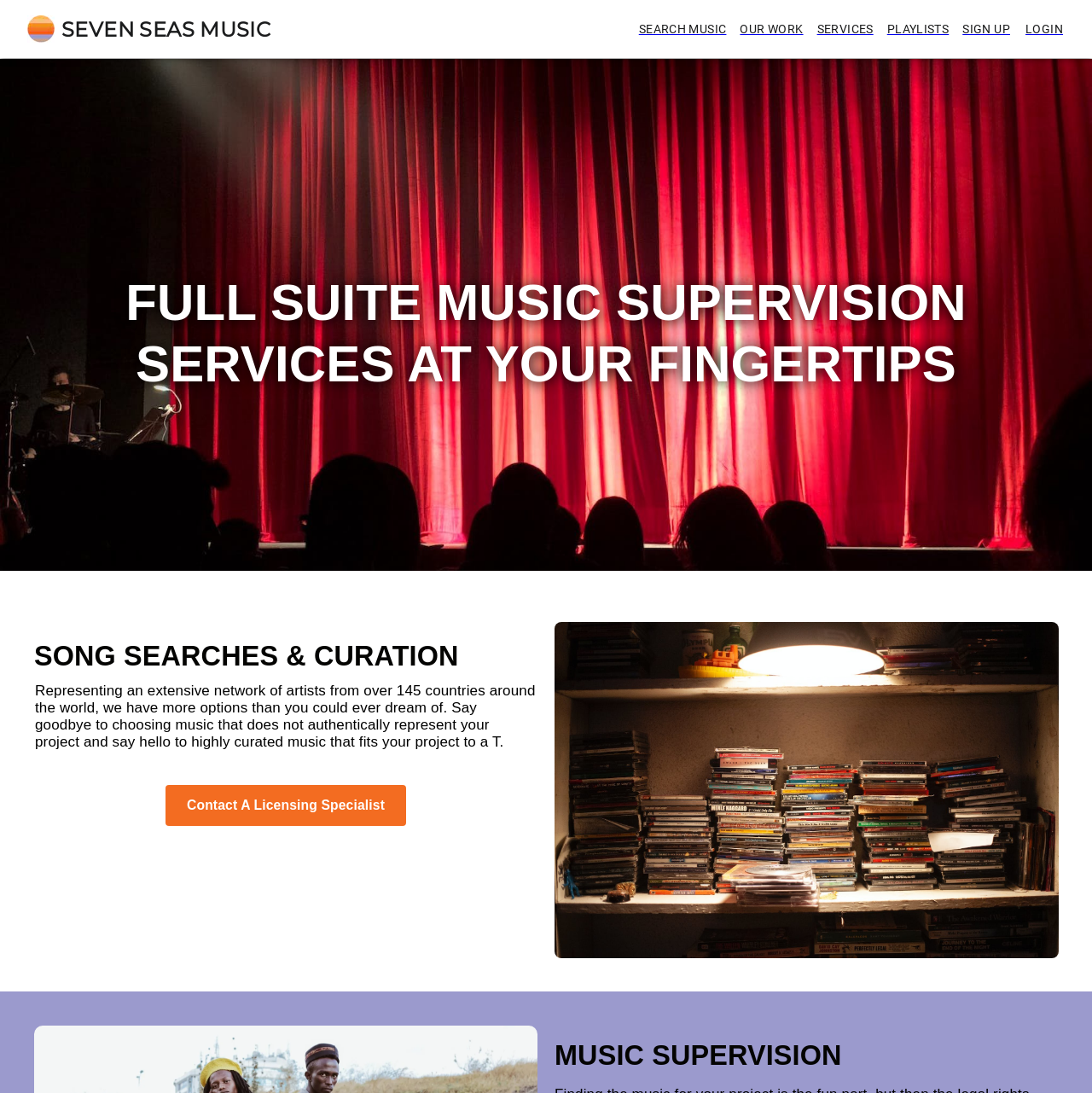What is the theme of the image on the right side of the webpage?
Provide a concise answer using a single word or phrase based on the image.

Music